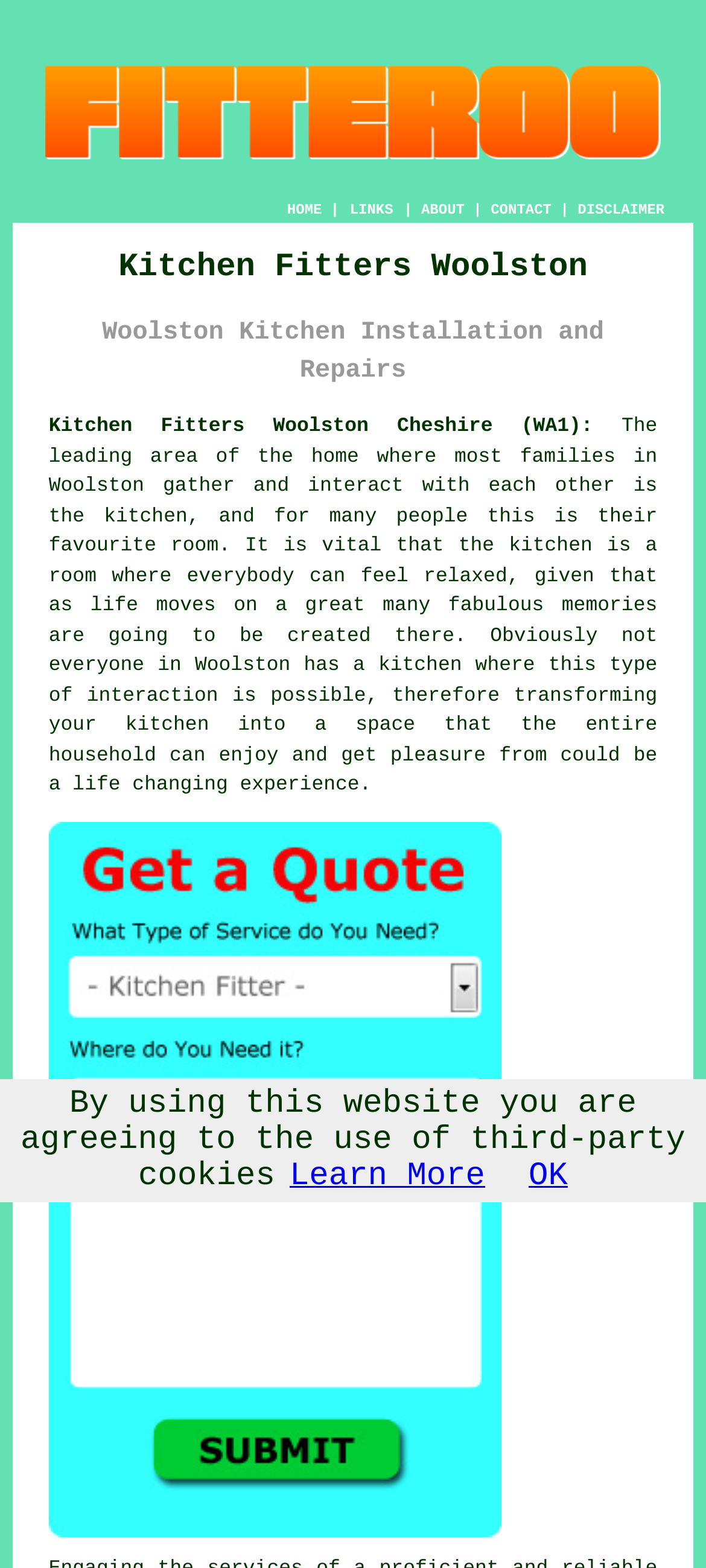Using the image as a reference, answer the following question in as much detail as possible:
What is the location served by this kitchen fitter?

The location is mentioned in the heading 'Kitchen Fitters Woolston' and the text 'Kitchen Fitters Woolston Cheshire (WA1):', which suggests that the kitchen fitter serves the area of Woolston in Cheshire.